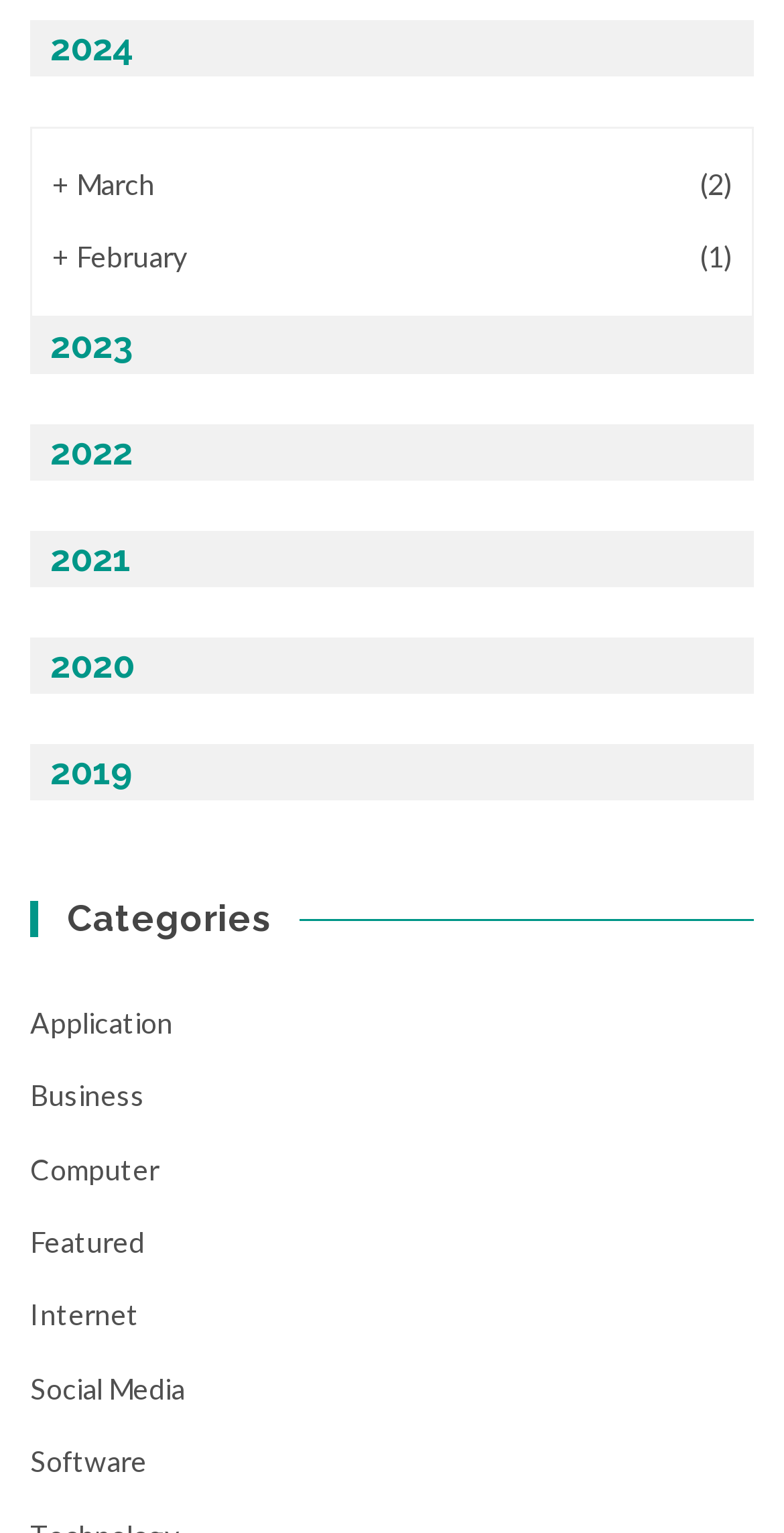Locate the bounding box coordinates of the clickable part needed for the task: "Explore Application category".

[0.038, 0.656, 0.221, 0.678]